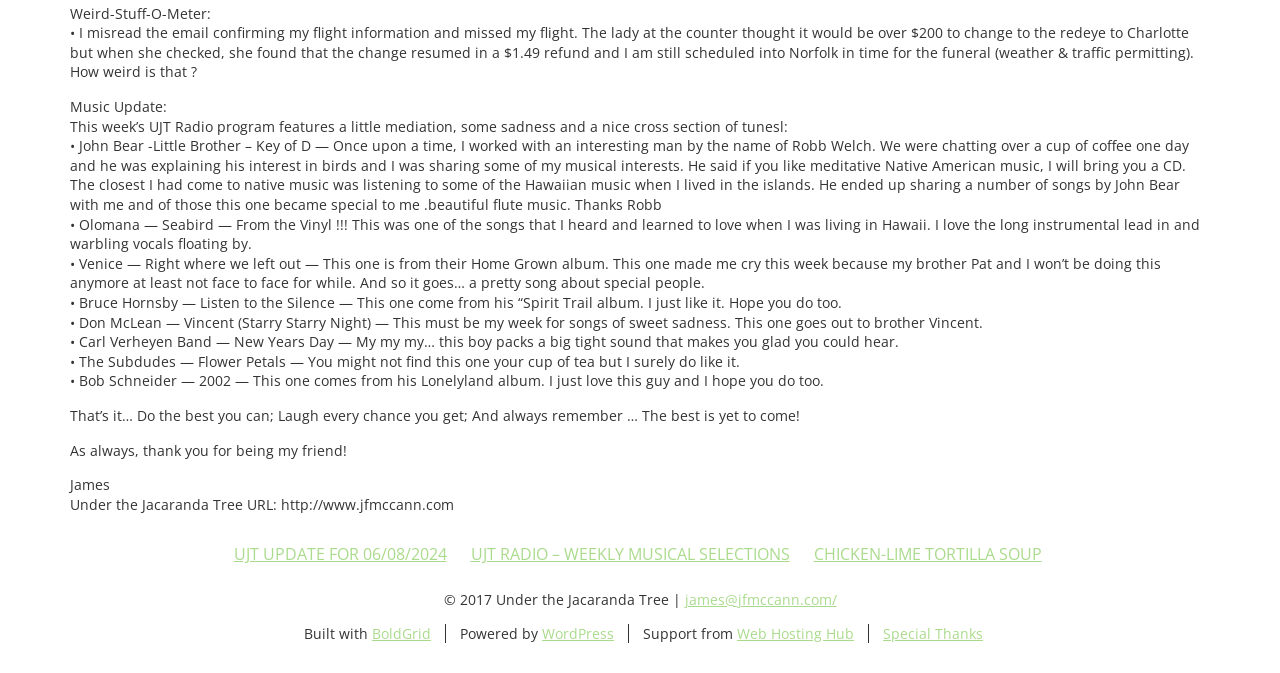Extract the bounding box coordinates of the UI element described by: "BoldGrid". The coordinates should include four float numbers ranging from 0 to 1, e.g., [left, top, right, bottom].

[0.291, 0.928, 0.337, 0.956]